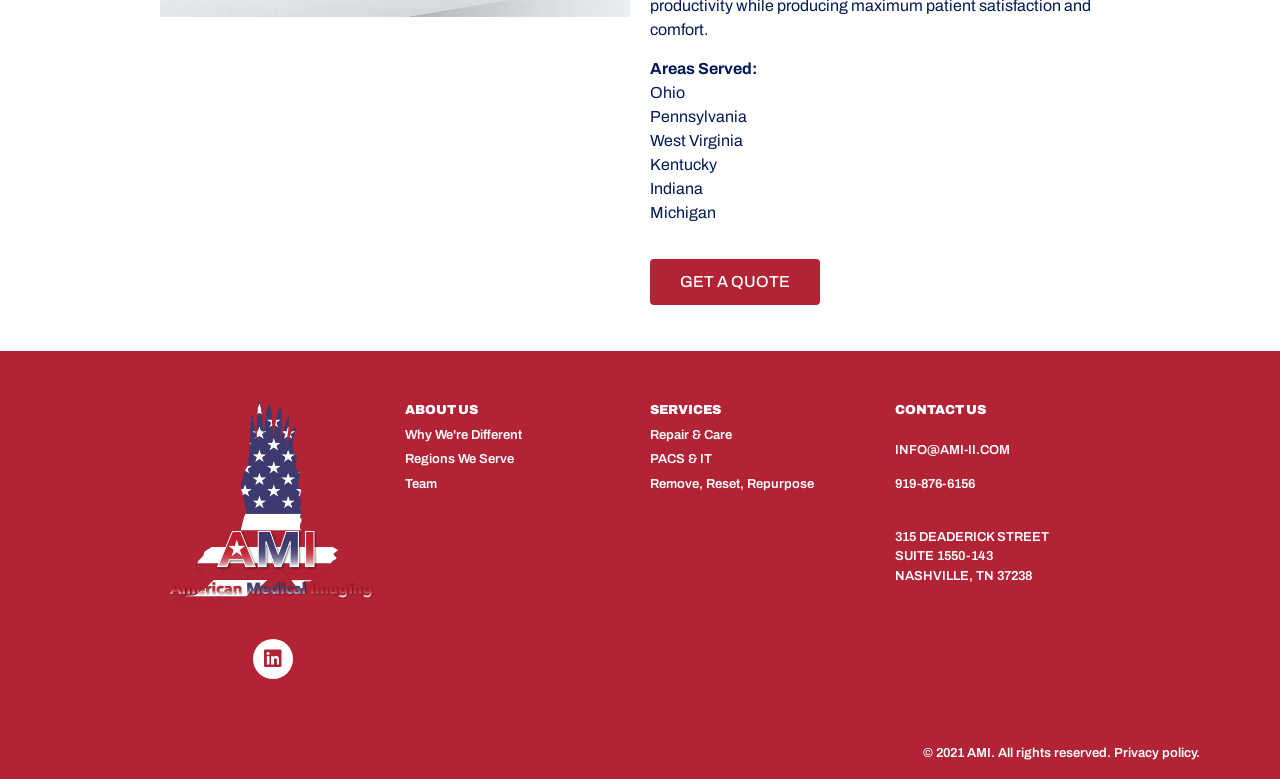Please determine the bounding box coordinates for the UI element described as: "INFO@AMI-II.COM".

[0.699, 0.568, 0.789, 0.586]